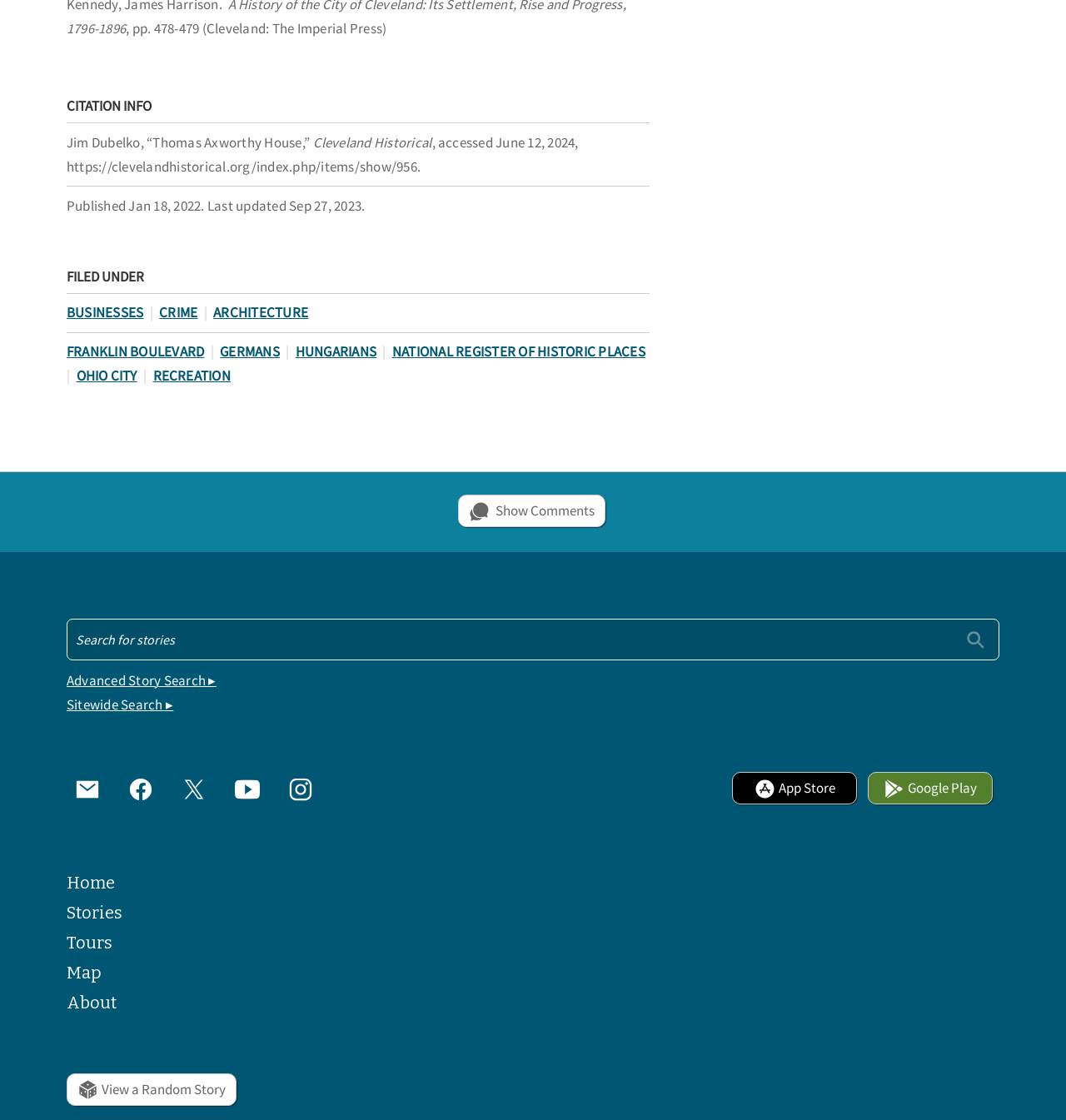Specify the bounding box coordinates of the region I need to click to perform the following instruction: "Search for a story". The coordinates must be four float numbers in the range of 0 to 1, i.e., [left, top, right, bottom].

[0.062, 0.553, 0.938, 0.59]